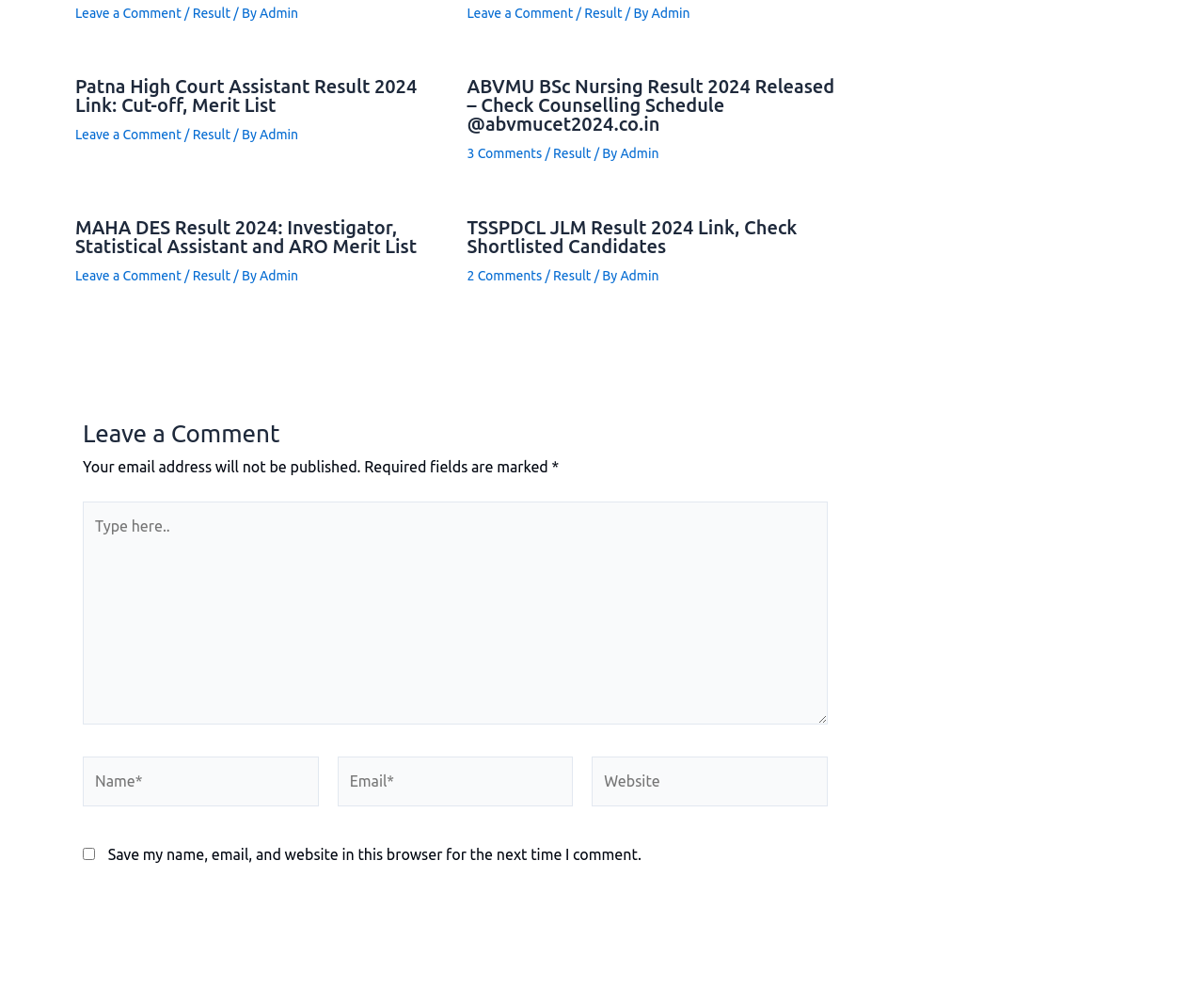Pinpoint the bounding box coordinates of the clickable element needed to complete the instruction: "Click on the 'ABVMU BSc Nursing Result 2024 Released – Check Counselling Schedule @abvmucet2024.co.in' link". The coordinates should be provided as four float numbers between 0 and 1: [left, top, right, bottom].

[0.388, 0.076, 0.693, 0.136]